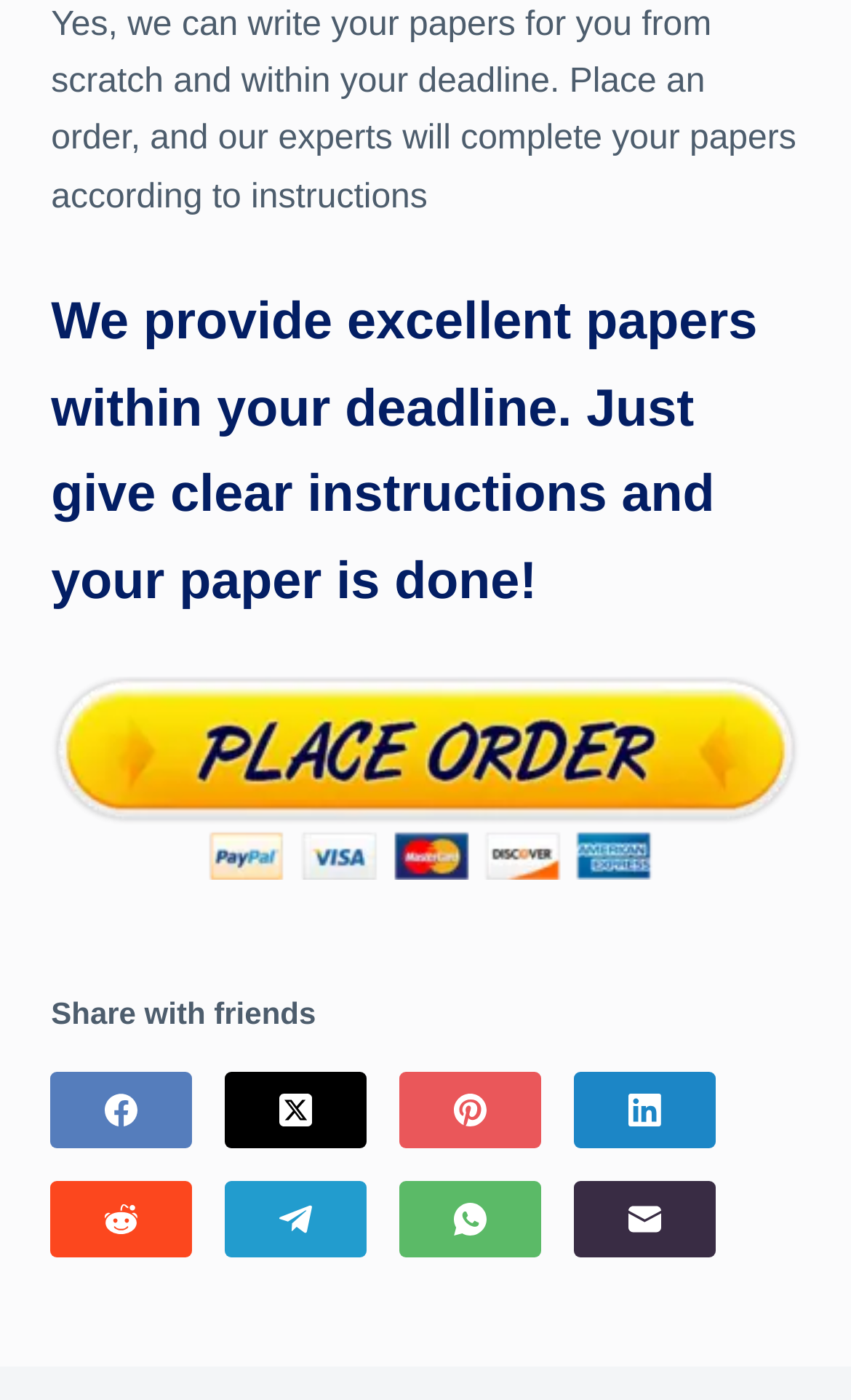Please answer the following question using a single word or phrase: 
What is the purpose of the 'PLACE YOUR ORDER' button?

to place an order